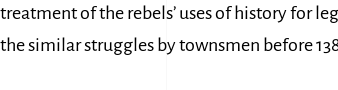Explain the content of the image in detail.

The image features the "Piers Logo," which is likely associated with the Piers Plowman literary tradition or scholarship. The logo is prominently displayed within a navigation area that includes links to various sections such as "HOME," "ABOUT THE IPPS," and more, highlighting its relevance in the context of scholarly discussions on historical legal narratives. The text surrounding the logo delves into the intricate examination of legal ideals in historical contexts, specifically referencing the 1381 rebellion and the involvement of figures such as Thomas Walsingham. This reflects broader themes of how townspeople historically asserted their rights and statuses through the usage of history in legal arguments, emphasizing the ongoing struggle for social identity and justice throughout English culture.